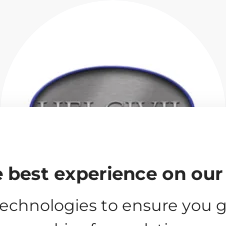Explain the image thoroughly, mentioning every notable detail.

The image features a circular logo with the text "HEI CIVIL" prominently displayed. This logo represents HEI Civil, a company focused on civil engineering and related fields. It is positioned in a context that emphasizes their commitment to providing the best experience for users on their website while also highlighting their use of cookies for improved functionality. Surrounding the logo is a clean design that enhances its visibility, making it a key element of the webpage related to HEI Civil's operations.